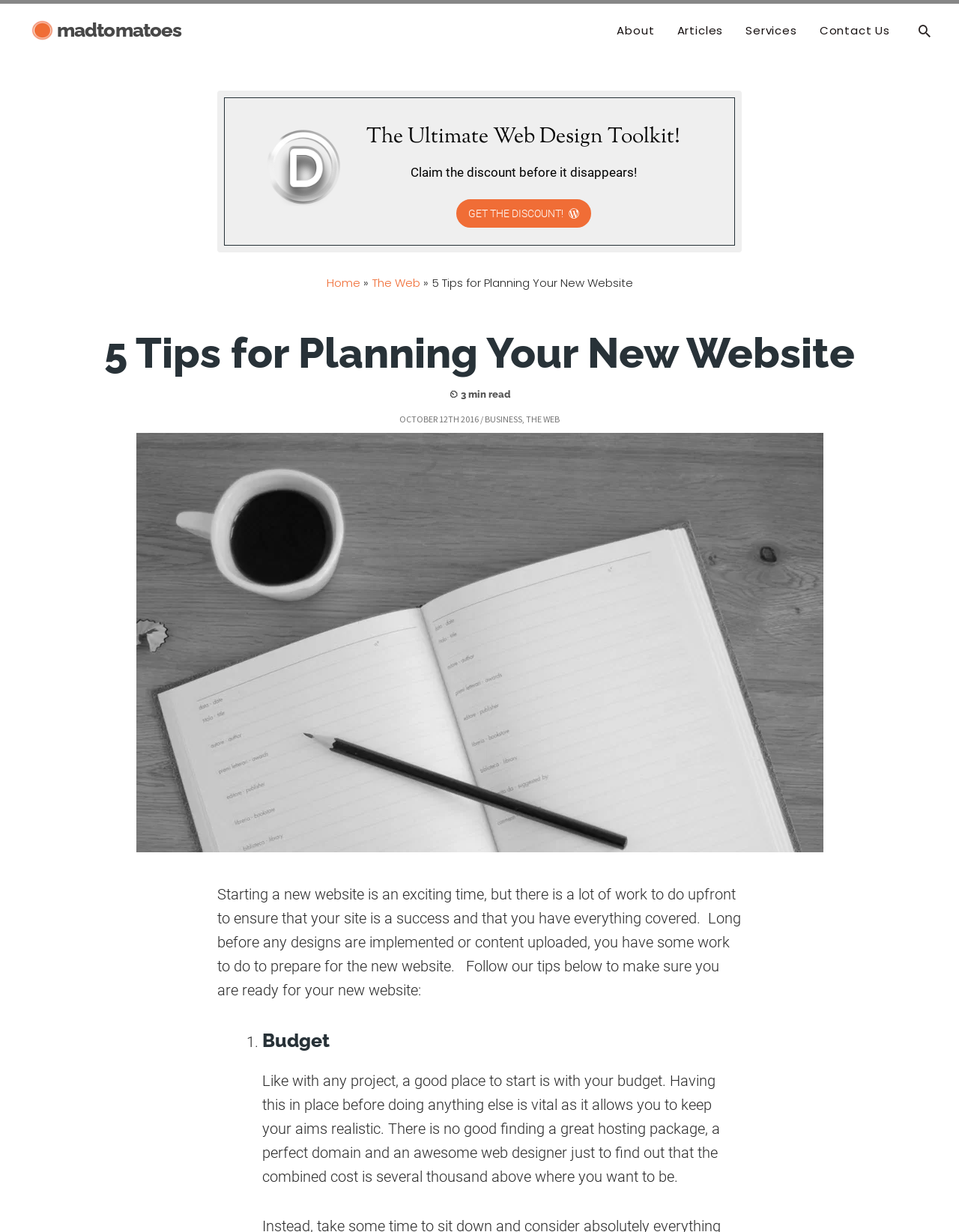Extract the bounding box coordinates for the UI element described as: "The Web".

[0.556, 0.336, 0.599, 0.344]